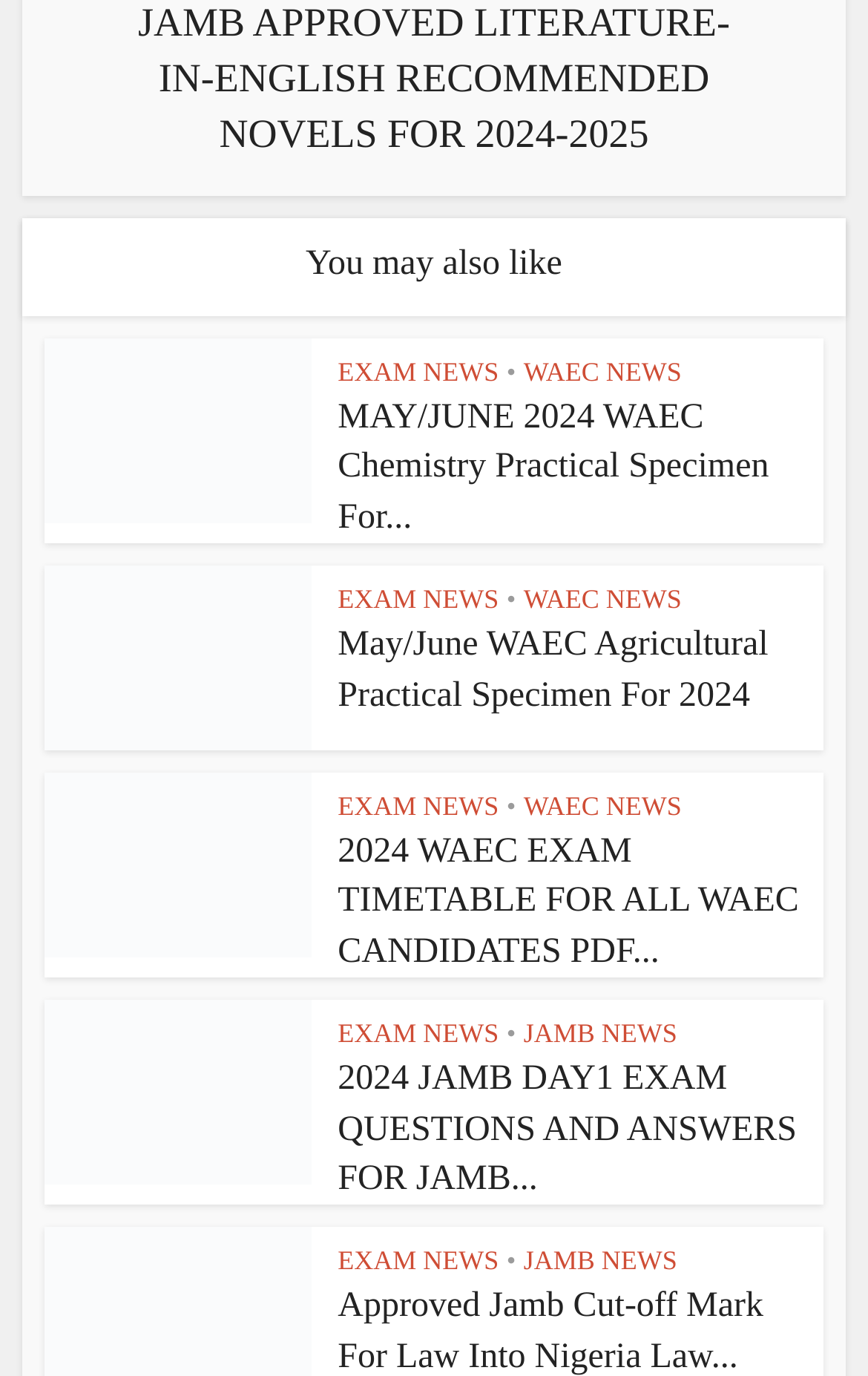How many links are in the second article?
Refer to the image and offer an in-depth and detailed answer to the question.

I looked at the second 'article' element [95] and its child elements. The 'link' elements [492], [495], and [497] are the links in the second article. I counted them to get the answer.